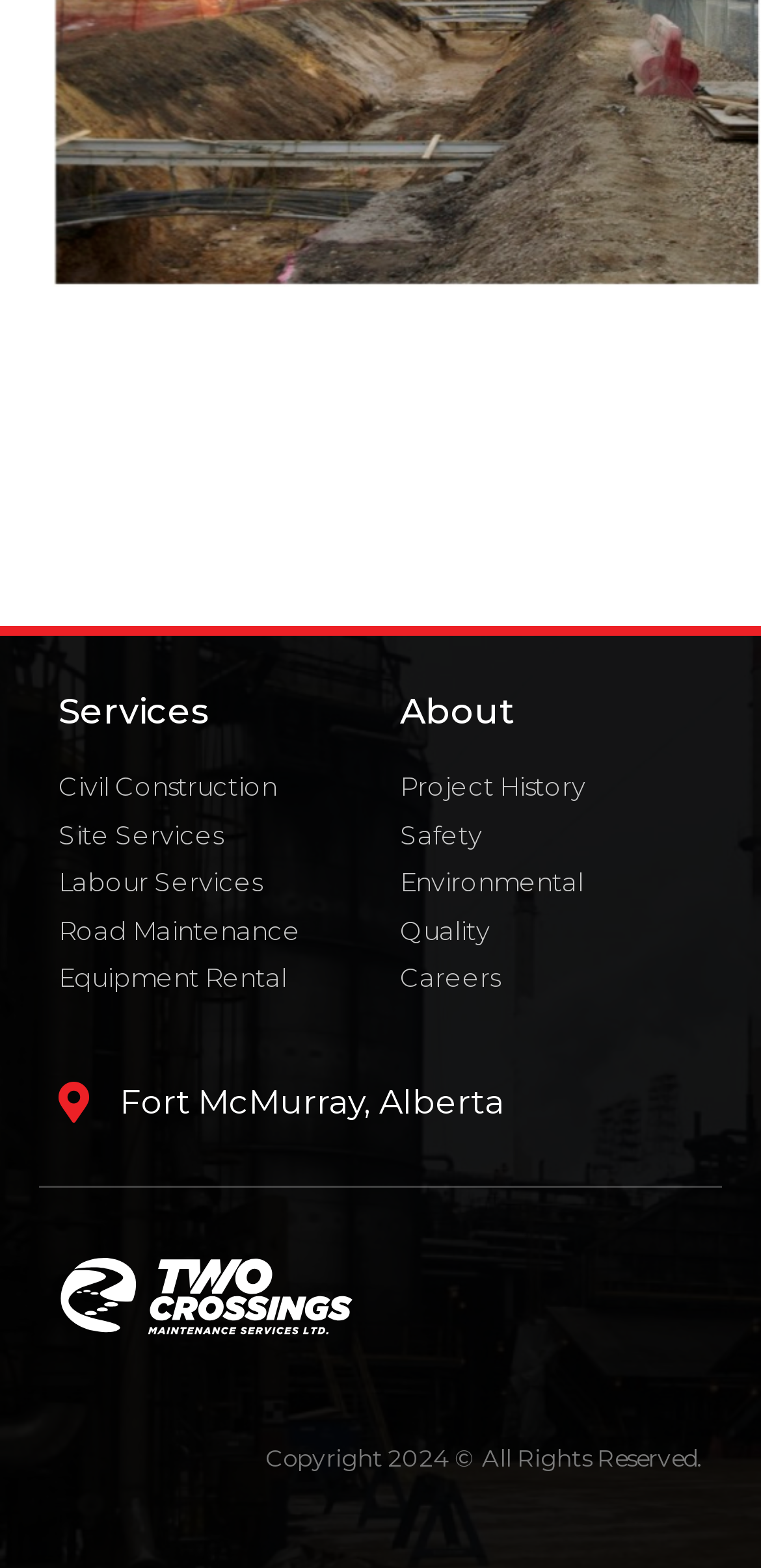Identify the bounding box coordinates of the specific part of the webpage to click to complete this instruction: "Read about Safety".

[0.526, 0.521, 0.923, 0.545]